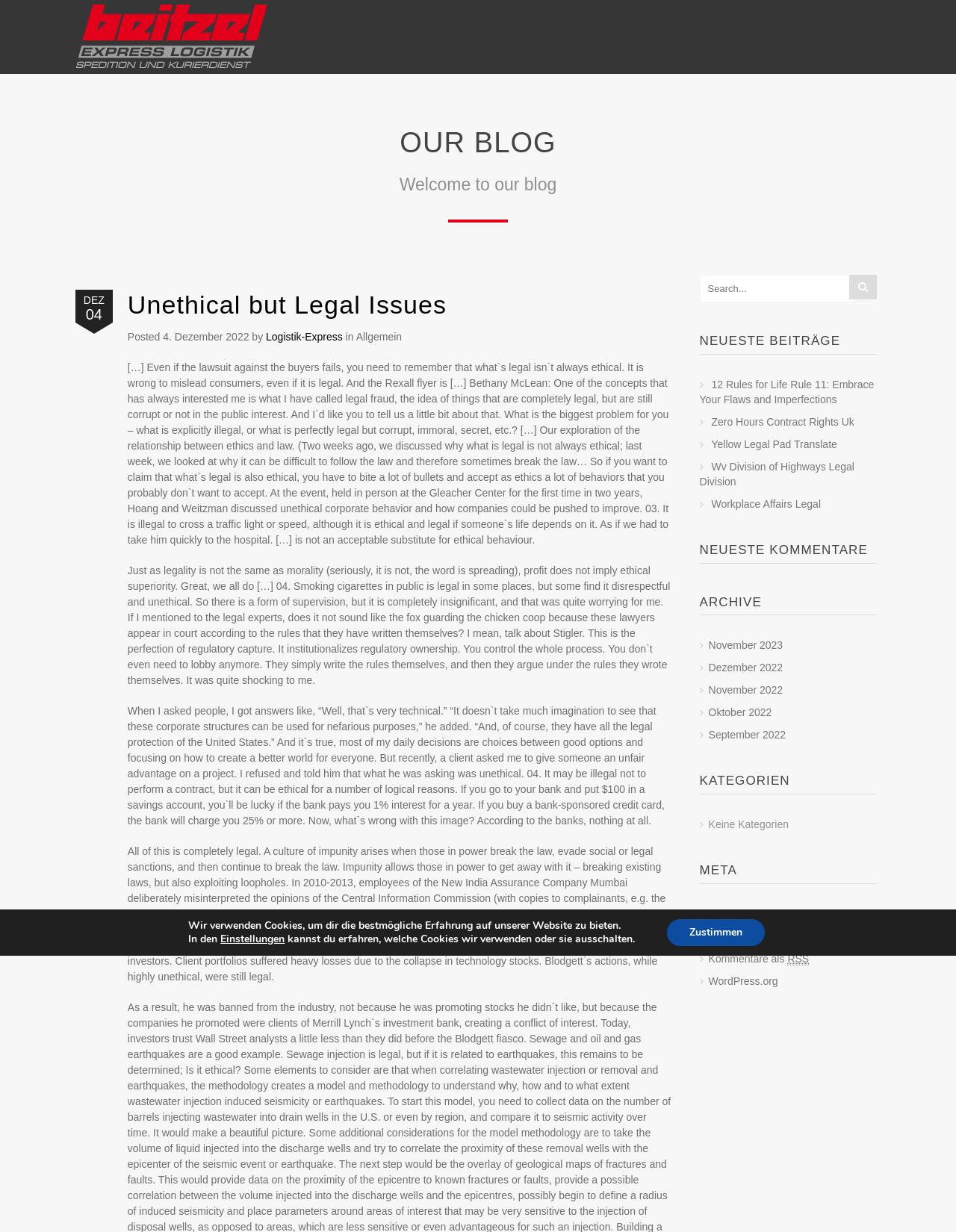What are the categories listed on the webpage?
Answer the question with a single word or phrase, referring to the image.

None